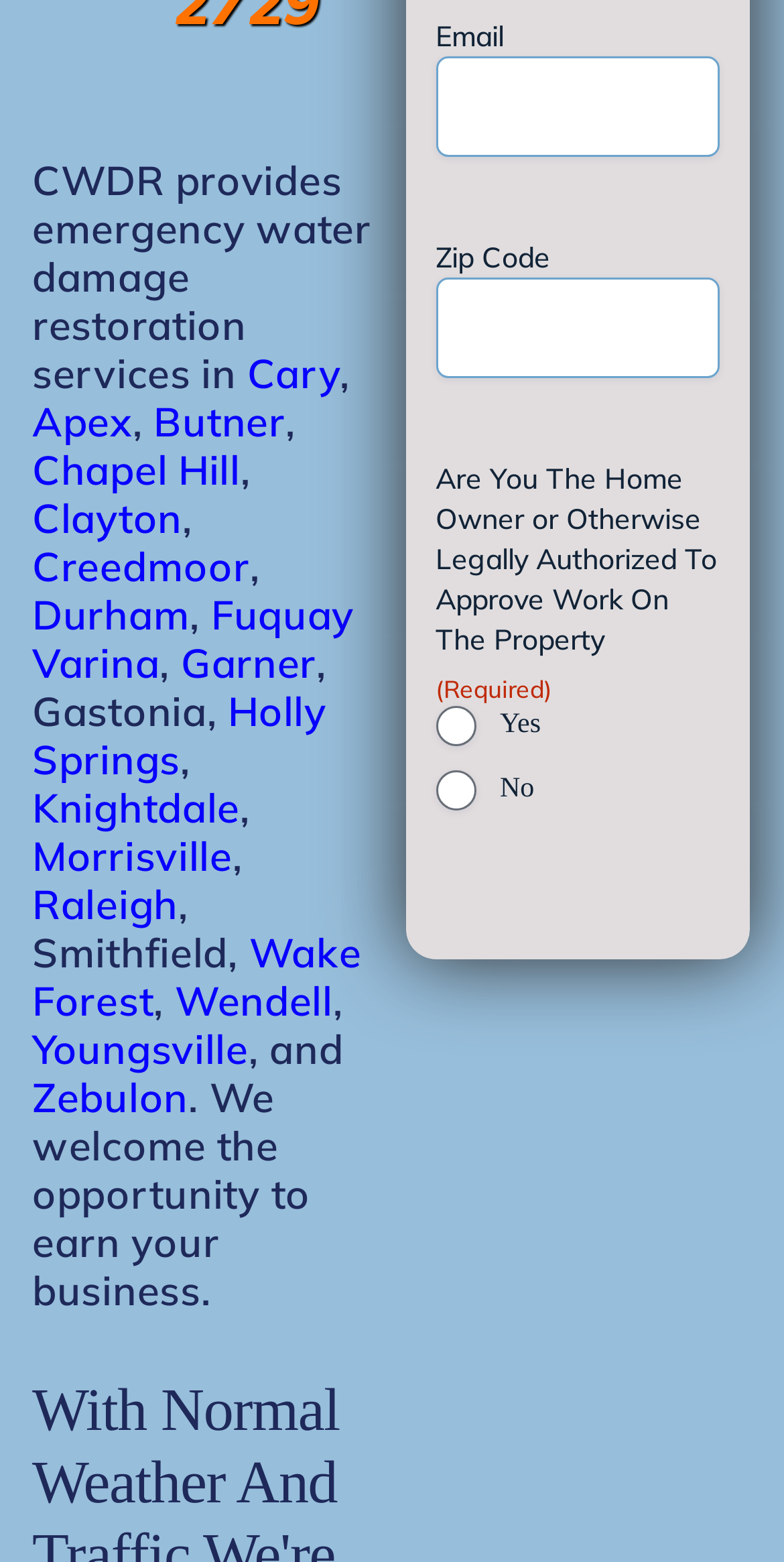Please locate the bounding box coordinates of the element that should be clicked to achieve the given instruction: "Enter email".

[0.555, 0.036, 0.918, 0.1]